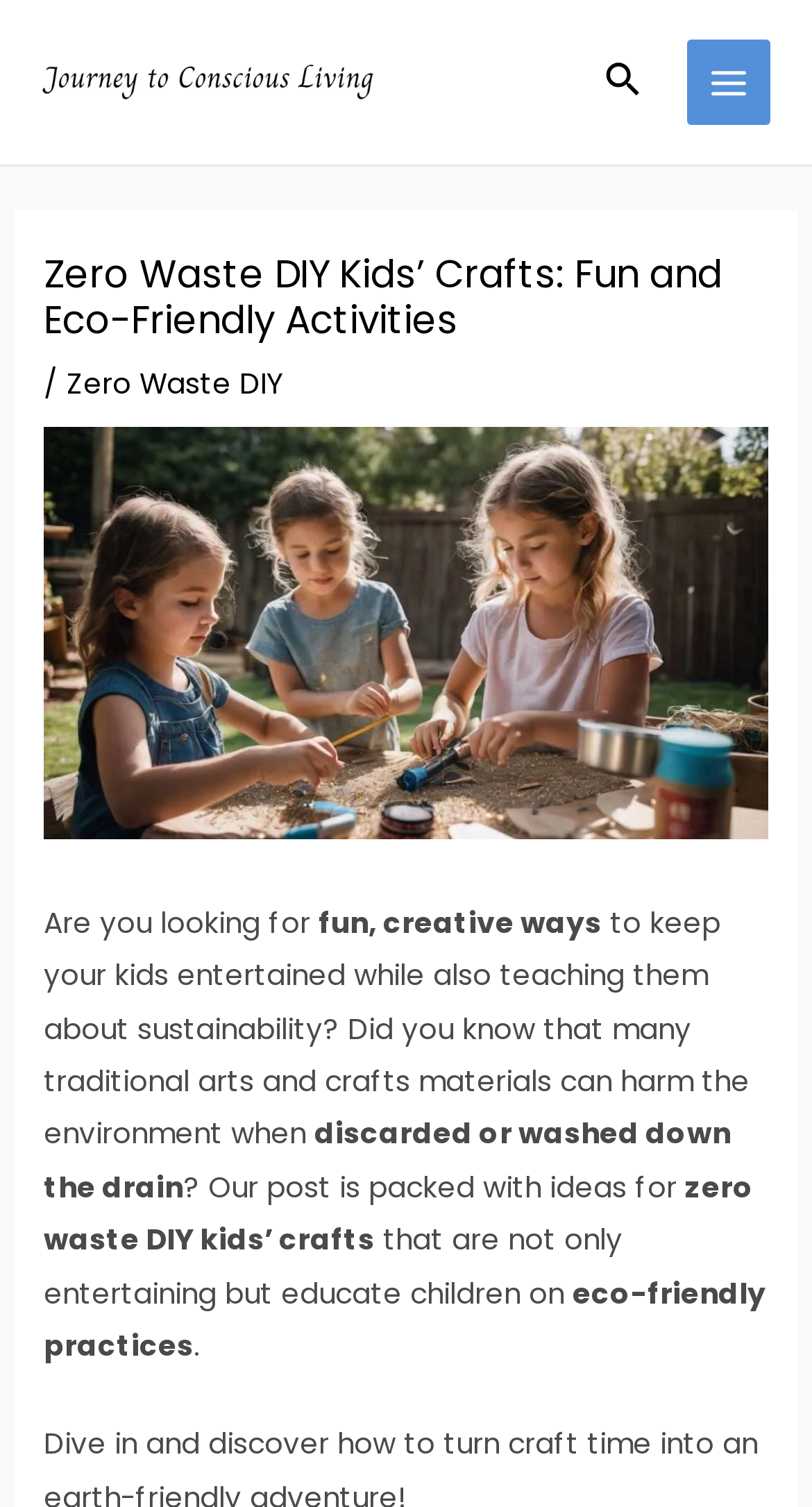Is the main menu expanded?
Look at the screenshot and respond with one word or a short phrase.

No